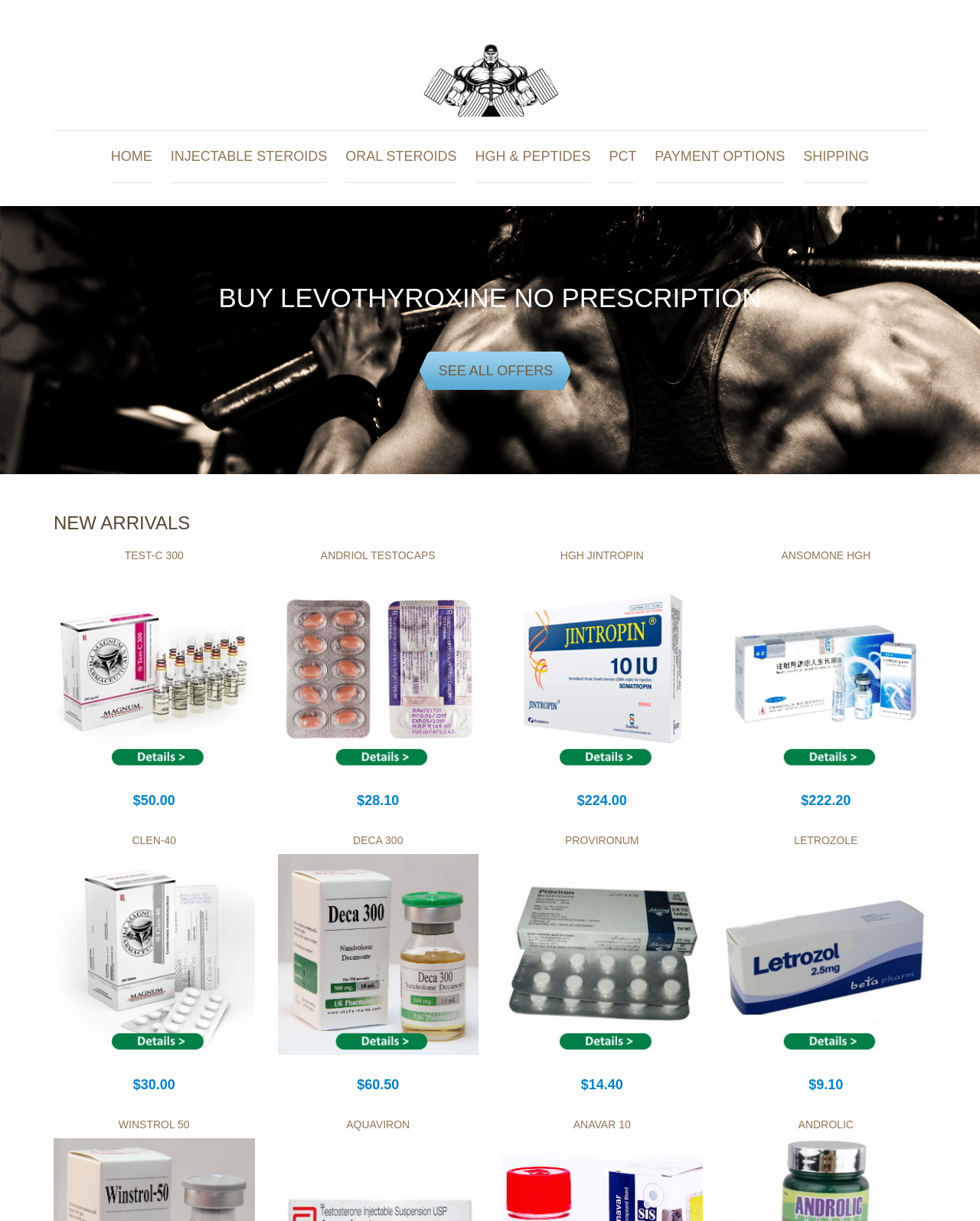Please identify the bounding box coordinates of the clickable element to fulfill the following instruction: "Click on HOME". The coordinates should be four float numbers between 0 and 1, i.e., [left, top, right, bottom].

[0.113, 0.107, 0.155, 0.15]